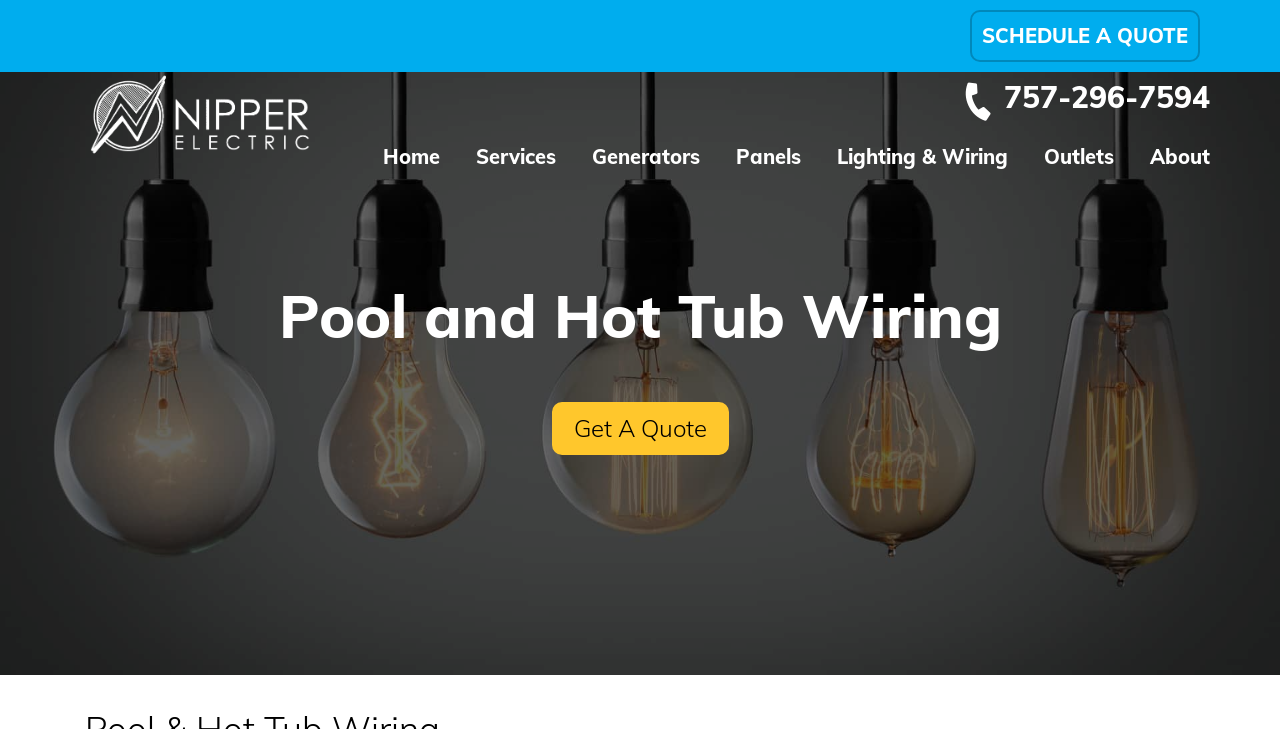Identify the title of the webpage and provide its text content.

Pool & Hot Tub Wiring